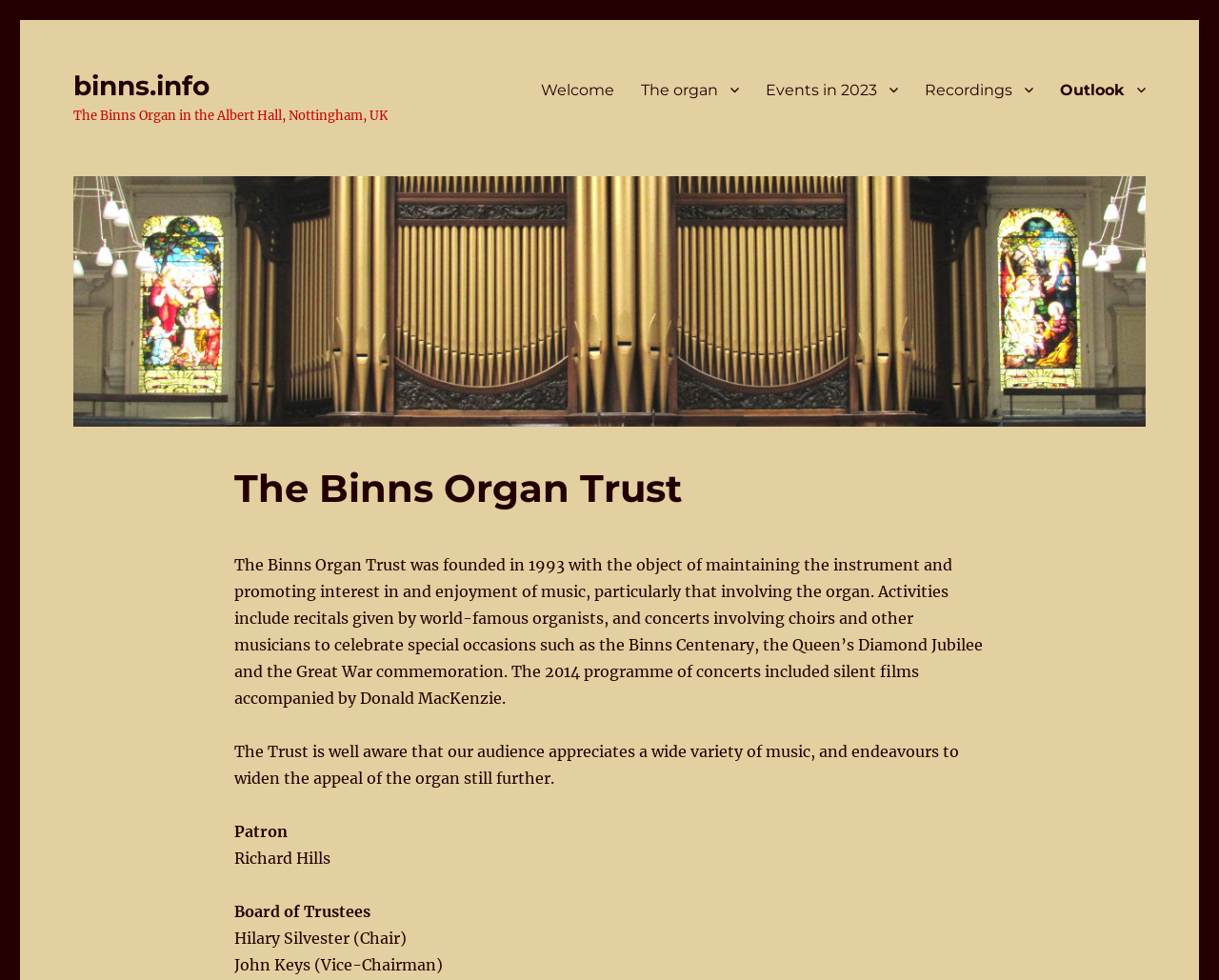Offer a thorough description of the webpage.

The webpage is about the Binns Organ Trust, a organization founded in 1993 to maintain and promote interest in the Binns Organ. At the top left of the page, there is a link to the website's homepage, "binns.info", accompanied by a static text "The Binns Organ in the Albert Hall, Nottingham, UK". 

Below this, there is a primary navigation menu with five links: "Welcome", "The organ", "Events in 2023", "Recordings", and "Outlook". These links are aligned horizontally and take up most of the width of the page.

On the left side of the page, there is a large image that spans from the top to about halfway down the page. This image is accompanied by a header that reads "The Binns Organ Trust". 

Below the image, there are several blocks of text that provide information about the trust. The first block describes the trust's objectives and activities, including recitals and concerts. The second block mentions the trust's effort to cater to a wide variety of musical tastes. 

Further down, there are three more blocks of text that list the trust's patron, Richard Hills, and the members of its Board of Trustees, including the Chair, Hilary Silvester, and the Vice-Chairman, John Keys.